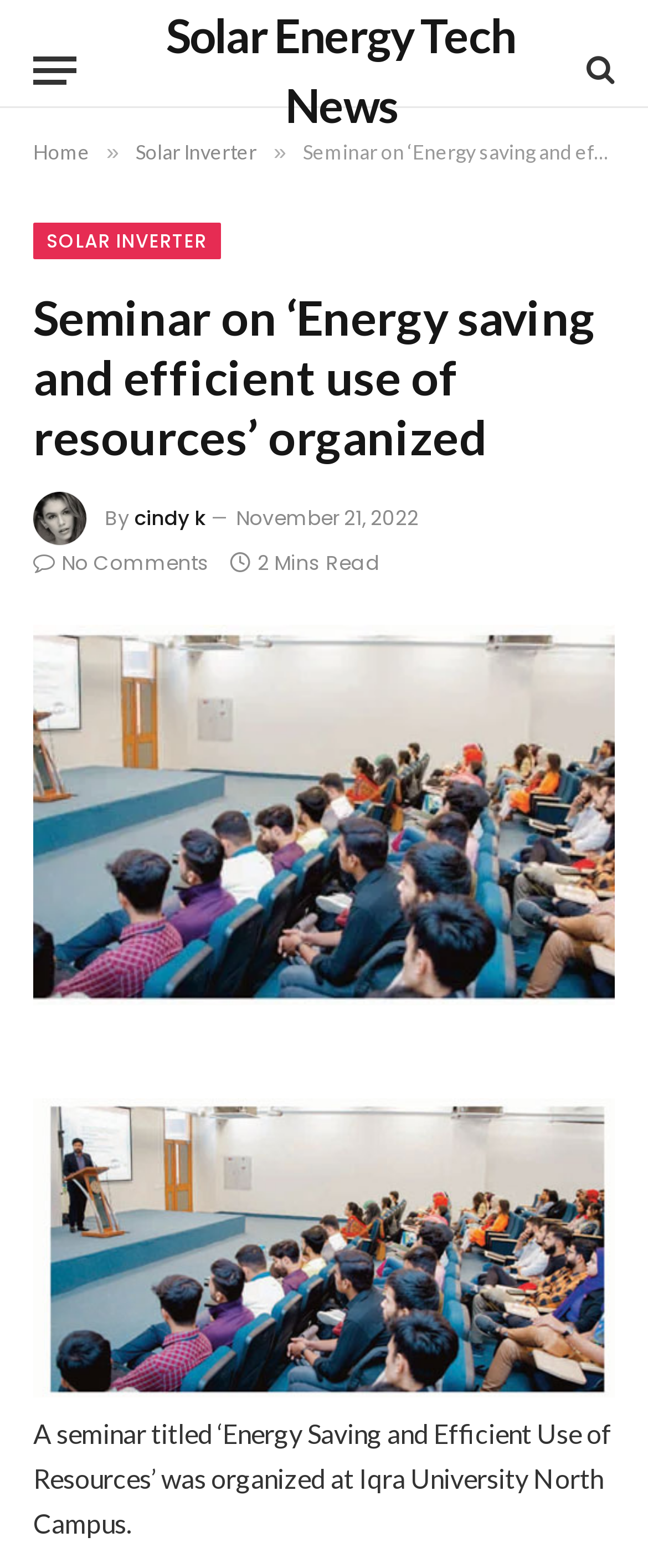Please identify the bounding box coordinates of the clickable region that I should interact with to perform the following instruction: "Go to 'Home' page". The coordinates should be expressed as four float numbers between 0 and 1, i.e., [left, top, right, bottom].

[0.051, 0.089, 0.138, 0.105]